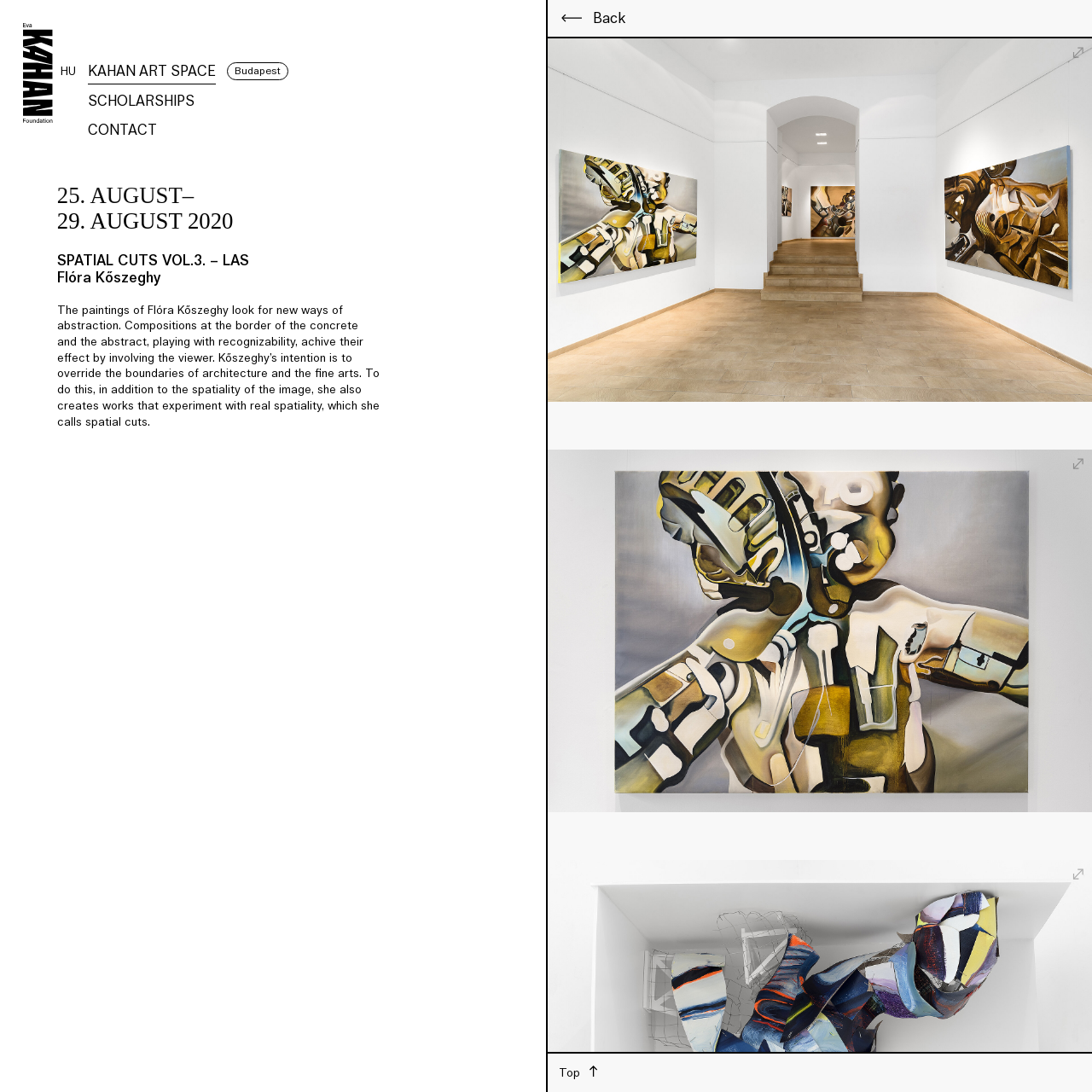What is the location of the KAHAN ART SPACE?
Respond with a short answer, either a single word or a phrase, based on the image.

Budapest